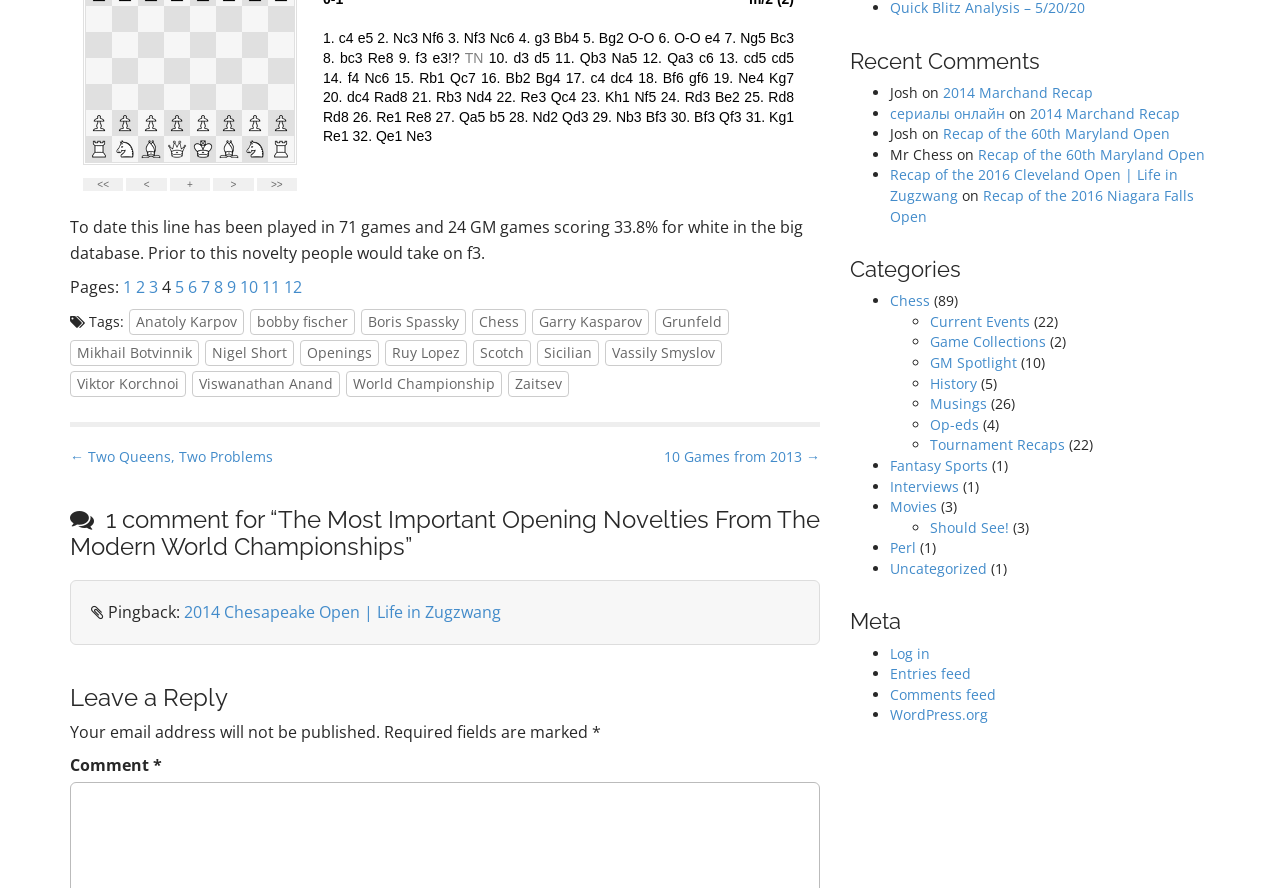Pinpoint the bounding box coordinates of the element that must be clicked to accomplish the following instruction: "Click on the 'Chess' category to view related posts". The coordinates should be in the format of four float numbers between 0 and 1, i.e., [left, top, right, bottom].

[0.695, 0.328, 0.727, 0.349]